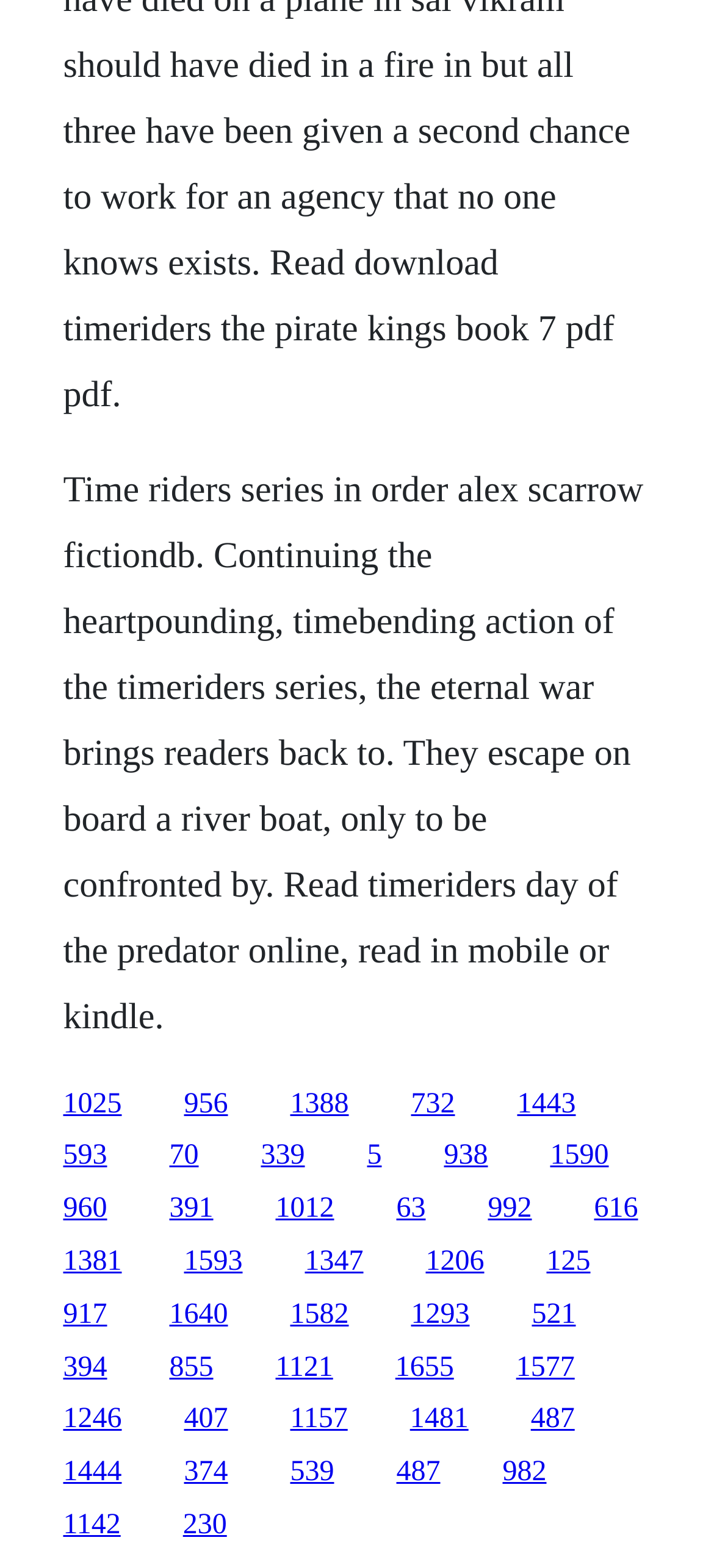Provide a one-word or brief phrase answer to the question:
How many links are in the top half of the webpage?

15